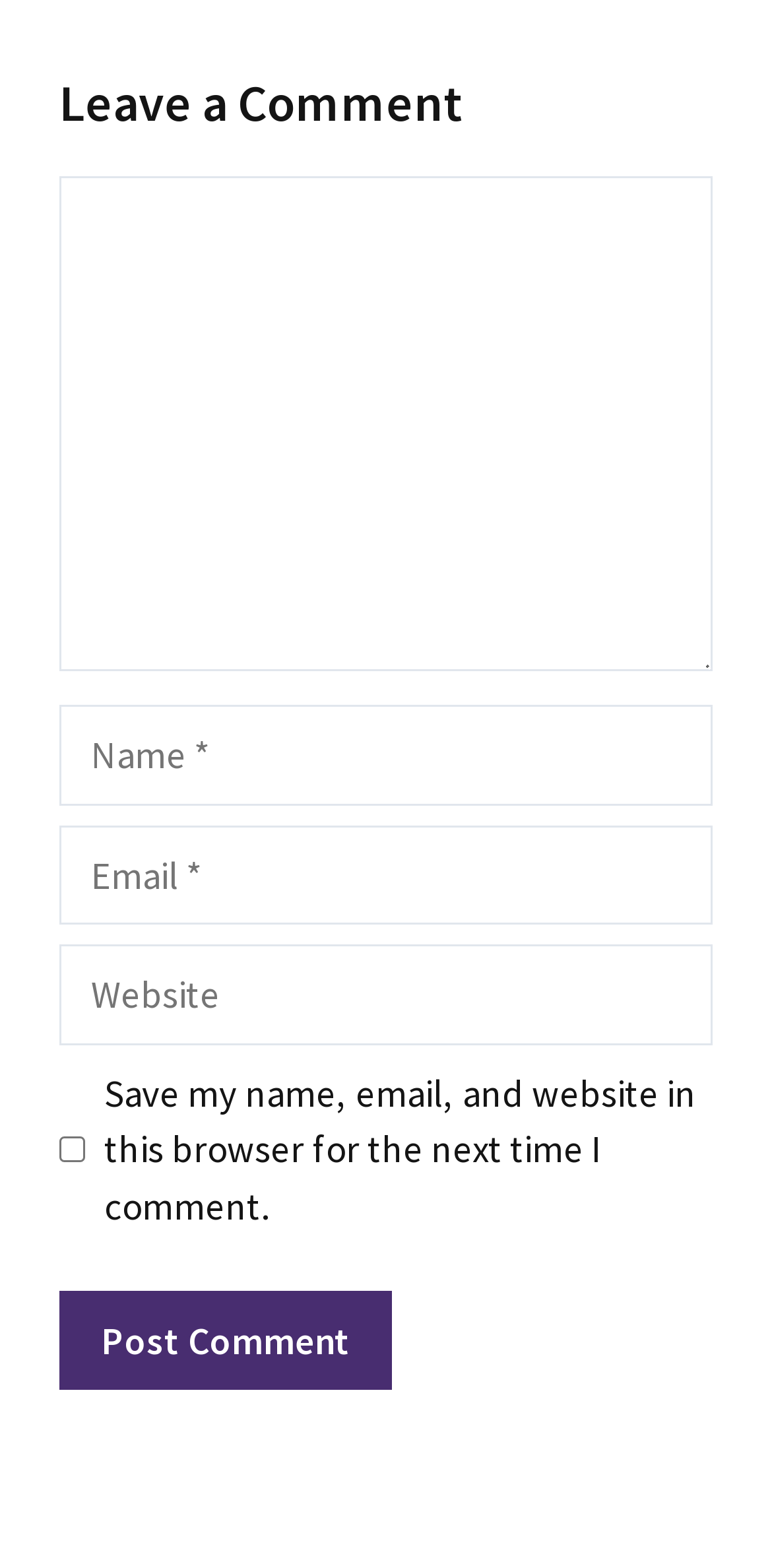Is the 'Website' field mandatory?
Using the information from the image, provide a comprehensive answer to the question.

The 'Website' field has a 'required: False' attribute, indicating that it is not a mandatory field for users to fill in.